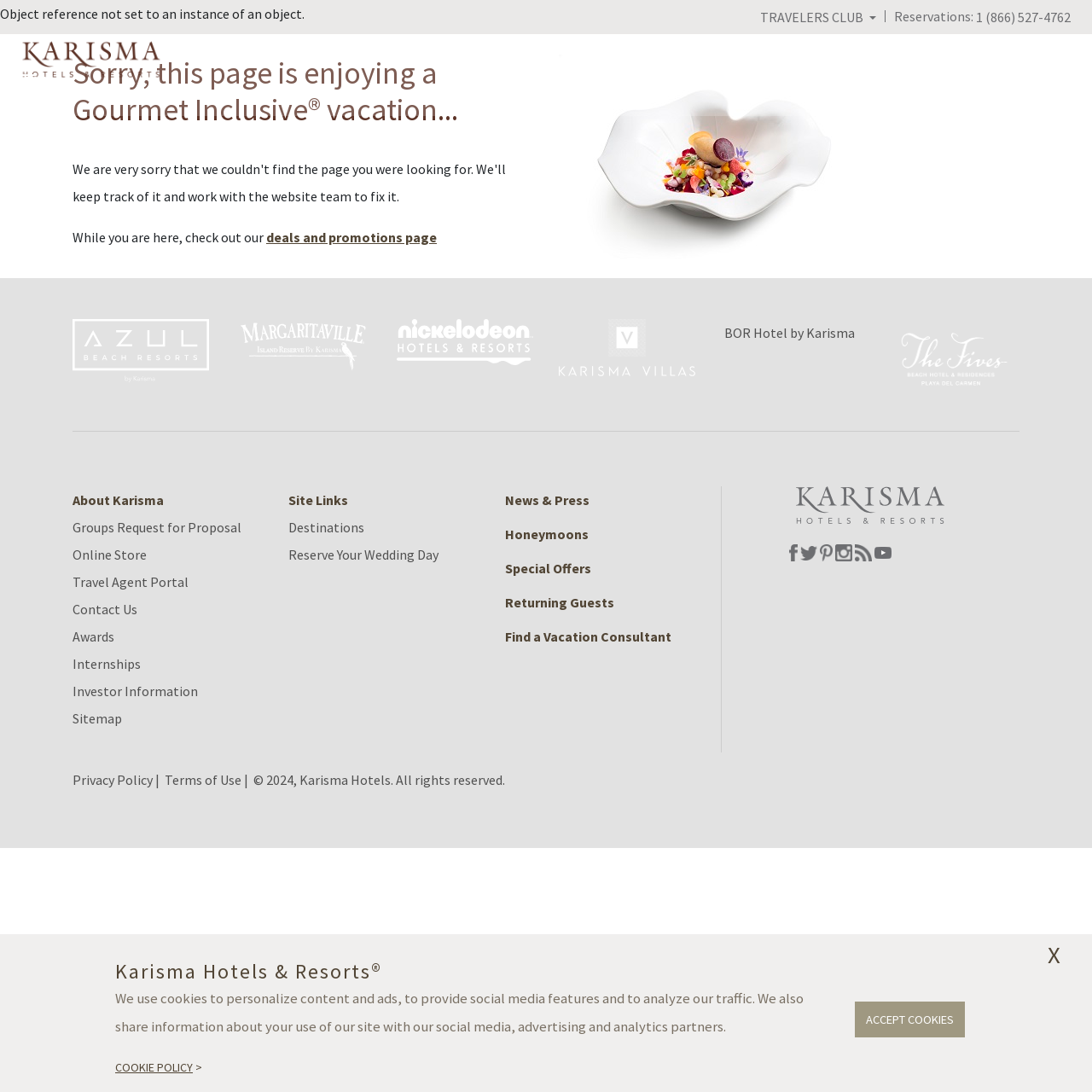Look at the image and answer the question in detail:
What is the name of the hotel chain?

The name of the hotel chain can be found in the logo at the top left corner of the webpage, which is 'Karisma Hotels & Resorts'.